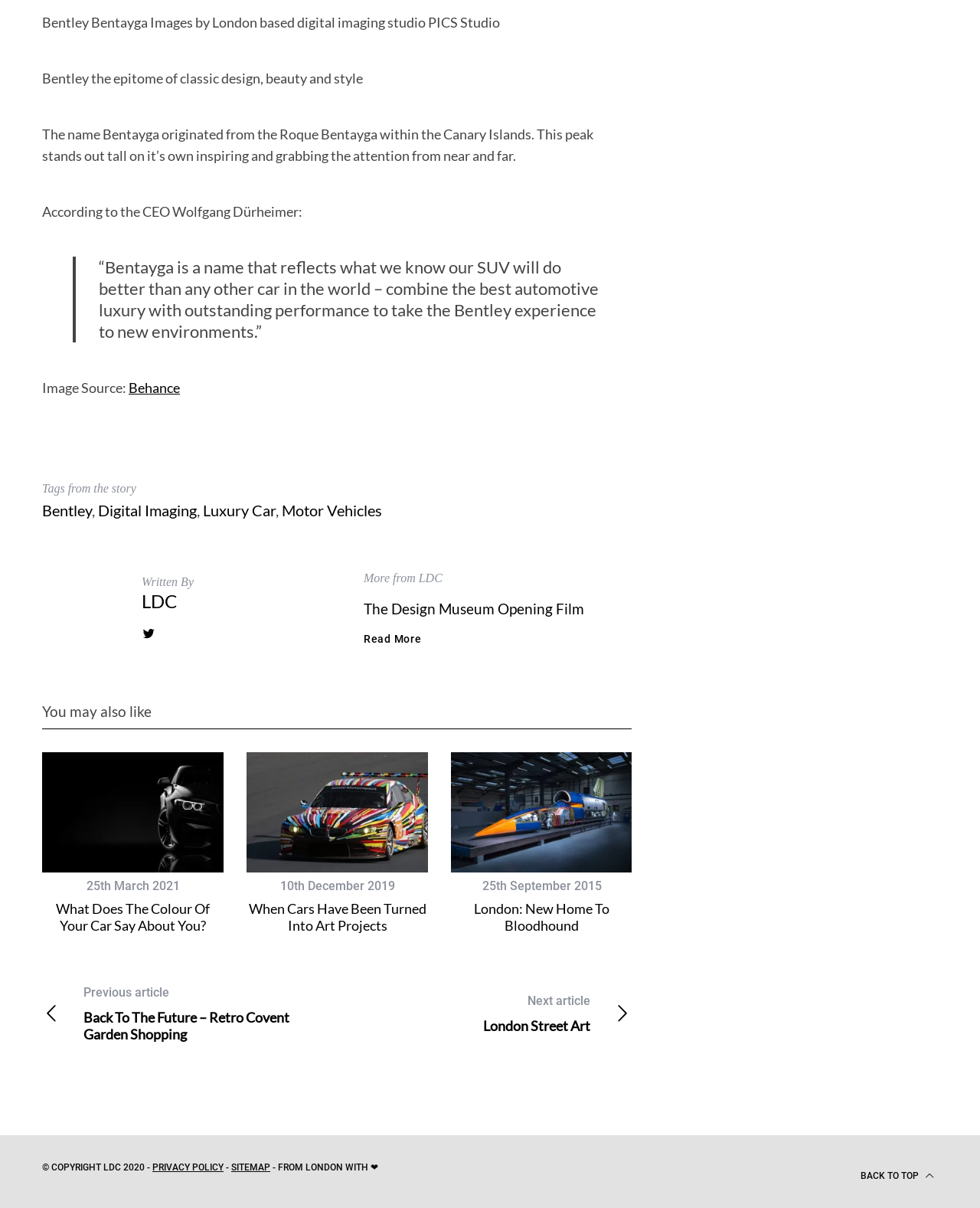Can you provide the bounding box coordinates for the element that should be clicked to implement the instruction: "Go back to the previous article"?

[0.085, 0.815, 0.302, 0.863]